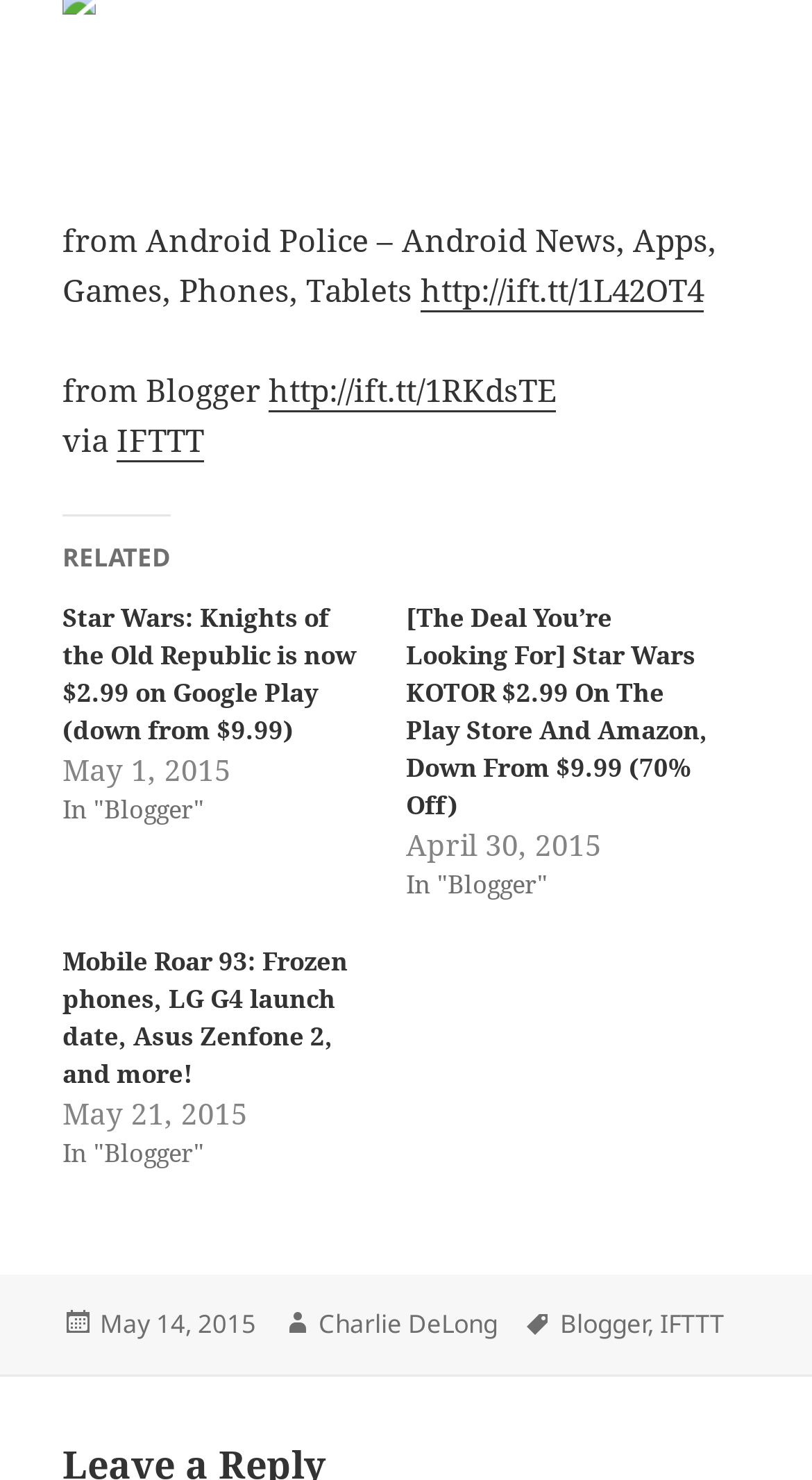Identify the bounding box coordinates of the element to click to follow this instruction: 'visit Android Police website'. Ensure the coordinates are four float values between 0 and 1, provided as [left, top, right, bottom].

[0.077, 0.148, 0.882, 0.21]